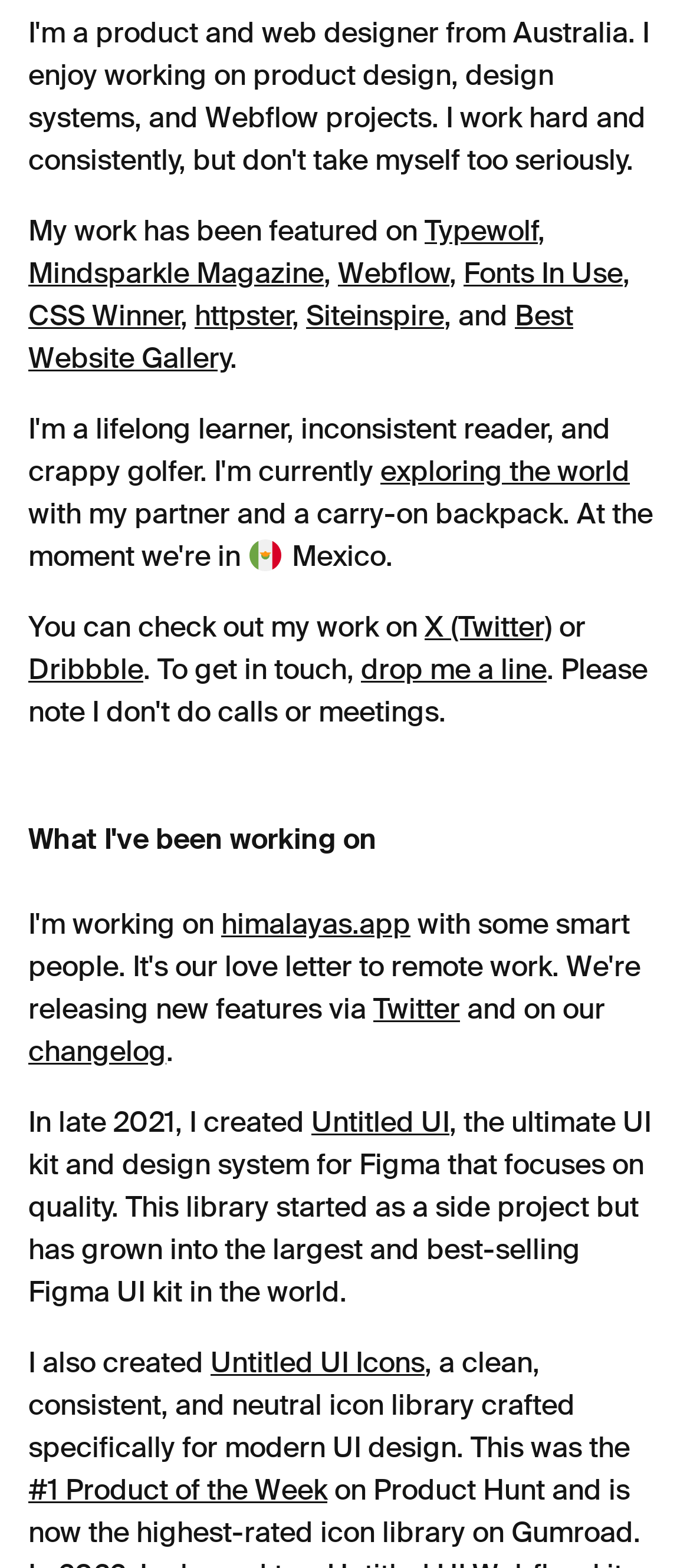Identify the bounding box coordinates for the region of the element that should be clicked to carry out the instruction: "Visit the Twitter profile". The bounding box coordinates should be four float numbers between 0 and 1, i.e., [left, top, right, bottom].

[0.615, 0.387, 0.8, 0.411]